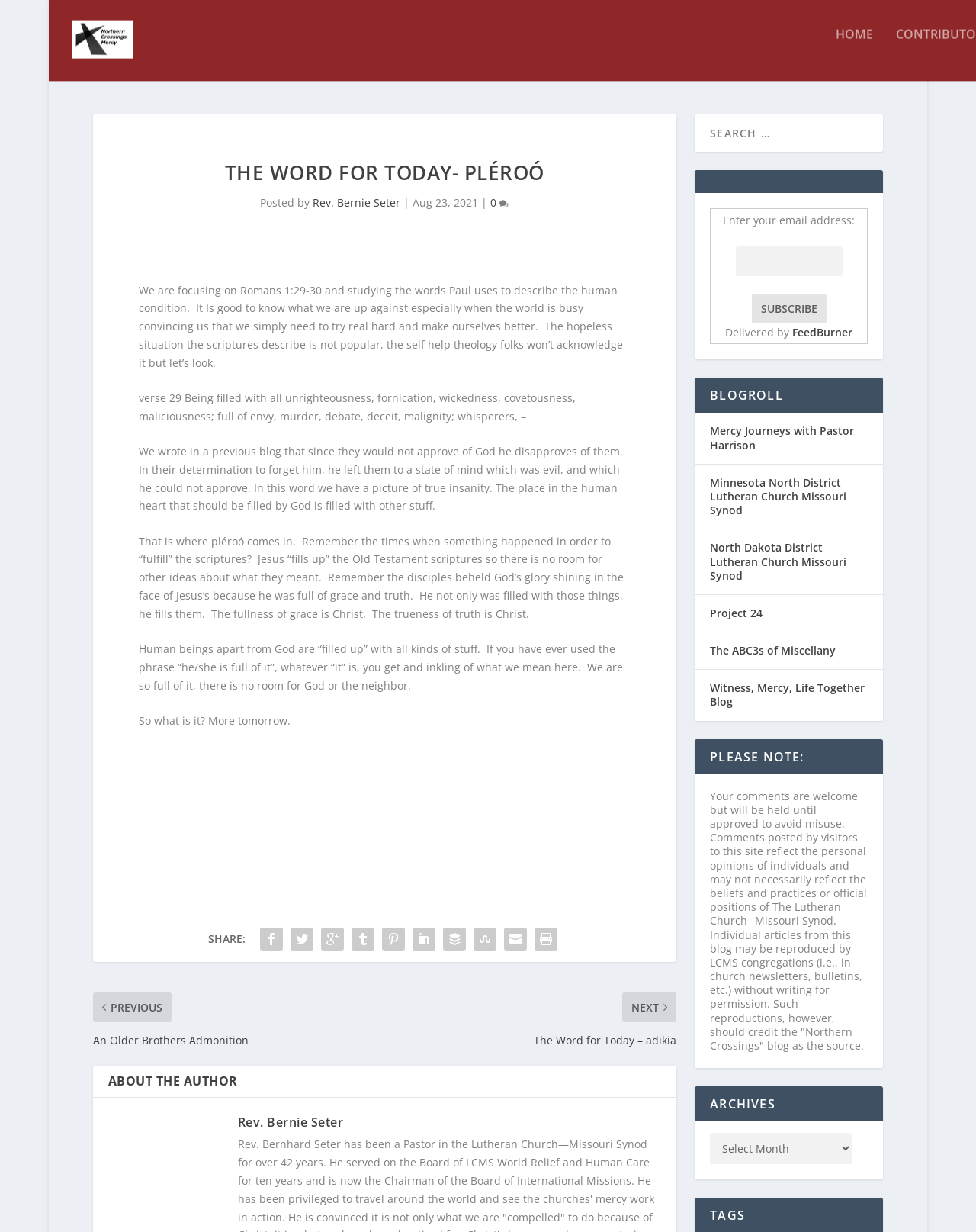Locate the bounding box coordinates of the element to click to perform the following action: 'Search for a topic'. The coordinates should be given as four float values between 0 and 1, in the form of [left, top, right, bottom].

[0.712, 0.093, 0.905, 0.123]